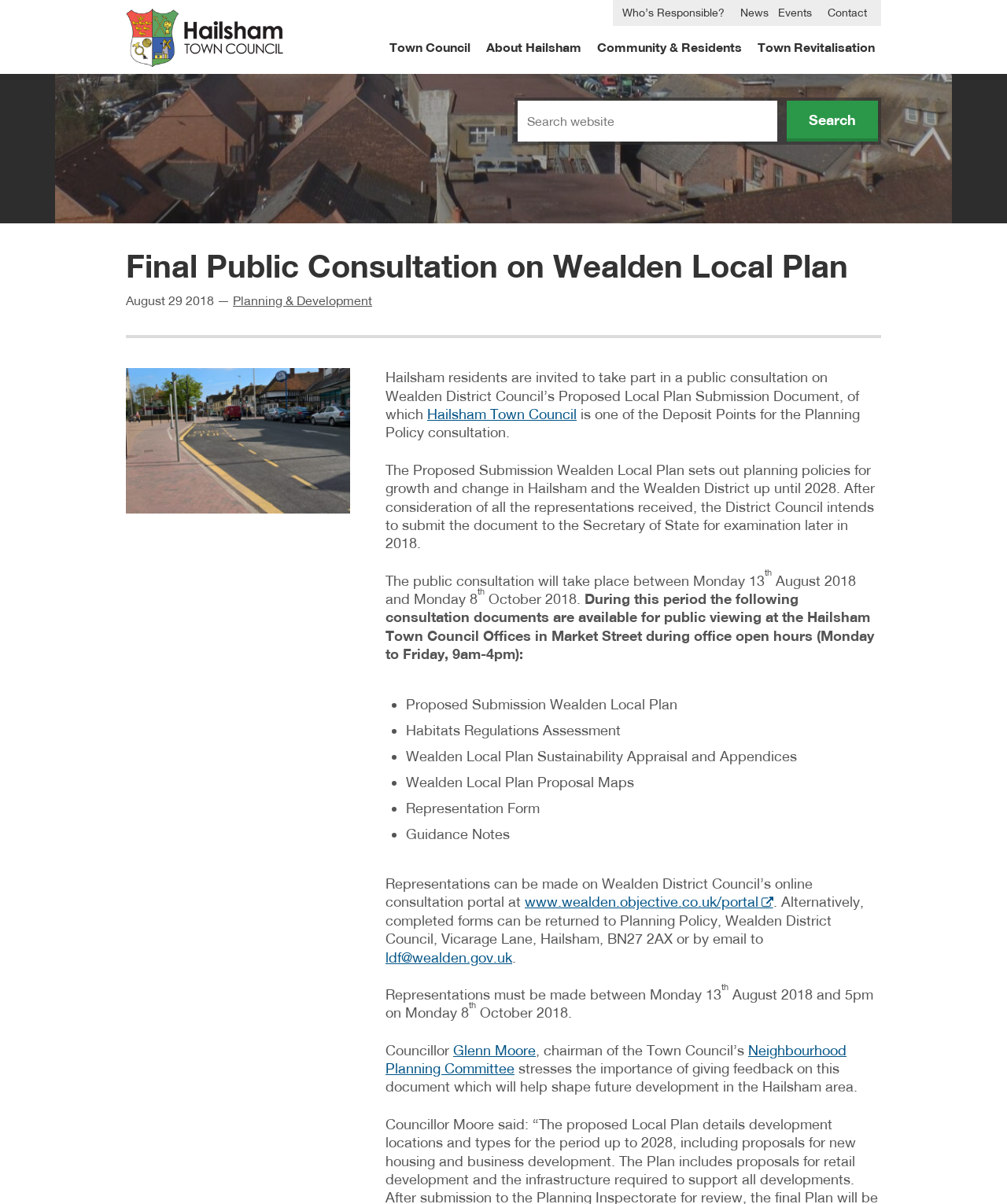Describe the webpage meticulously, covering all significant aspects.

The webpage is about the final public consultation on Wealden Local Plan, specifically for Hailsham residents. At the top, there are several links to different sections of the website, including the town council, about Hailsham, community and residents, town revitalization, news, events, and contact. Below these links, there is a search bar with a textbox and a search button.

The main content of the webpage is divided into sections. The first section has a heading "Final Public Consultation on Wealden Local Plan" and a time stamp "August 29, 2018". Below this, there is a link to "Planning & Development" and an image of Hailsham town centre.

The next section explains the purpose of the public consultation, which is to gather feedback on the Proposed Local Plan Submission Document. The document sets out planning policies for growth and change in Hailsham and the Wealden District up until 2028. The consultation period is from Monday 13 August 2018 to Monday 8 October 2018.

Below this, there is a list of consultation documents available for public viewing at the Hailsham Town Council Offices, including the Proposed Submission Wealden Local Plan, Habitats Regulations Assessment, and others.

The webpage also provides information on how to make representations, either online through Wealden District Council's consultation portal or by completing a form and returning it to the council. The representations must be made between Monday 13 August 2018 and 5 pm on Monday 8 October 2018.

Finally, there is a quote from Councillor Glenn Moore, chairman of the Town Council's Neighbourhood Planning Committee, stressing the importance of giving feedback on the document to help shape future development in the Hailsham area.